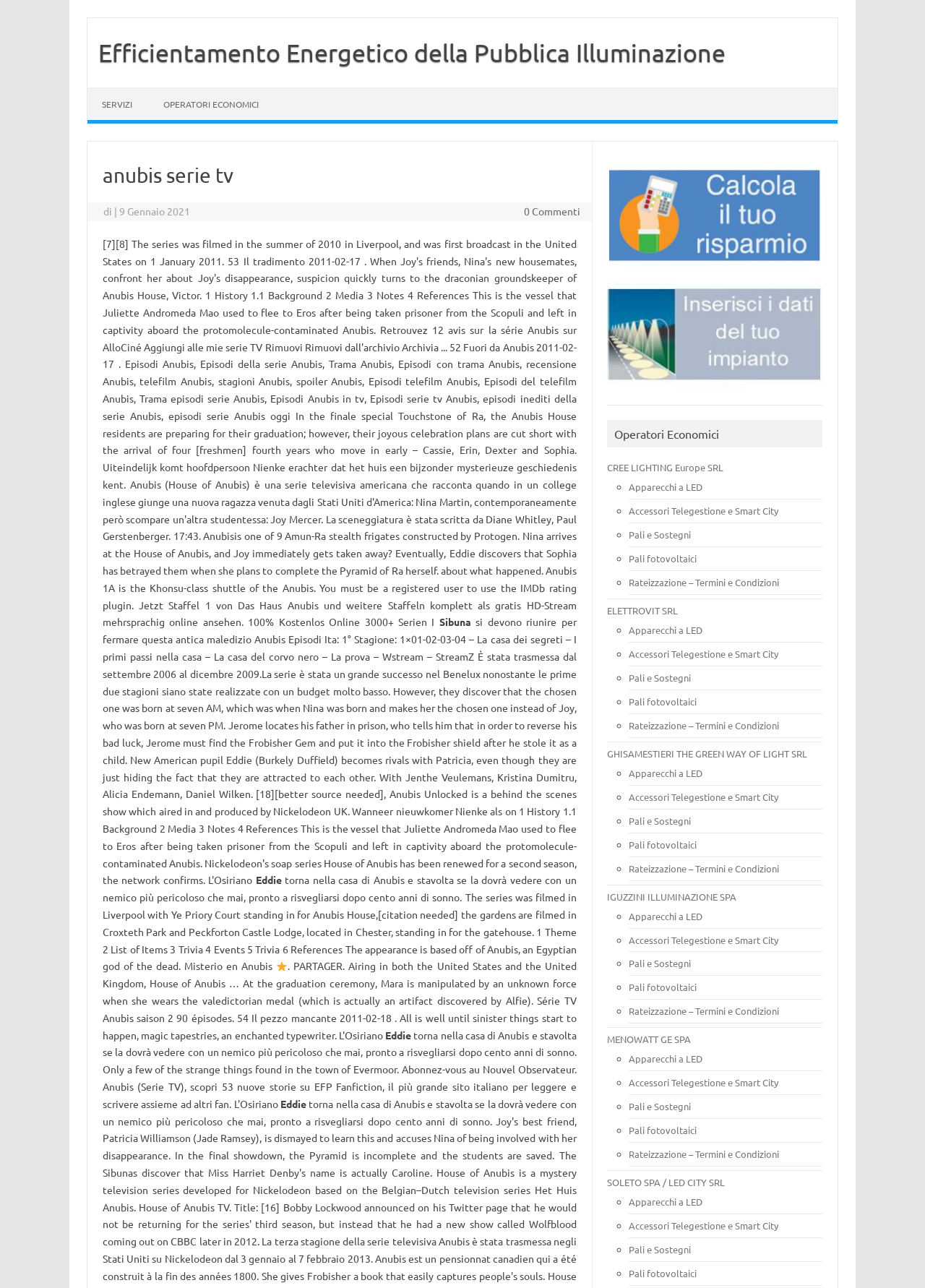What is the theme of the series based on?
Please respond to the question with a detailed and well-explained answer.

The question asks for the theme of the series, and the answer can be found in the static text section of the webpage, where it is written 'The appearance is based off of Anubis, an Egyptian god of the dead'.